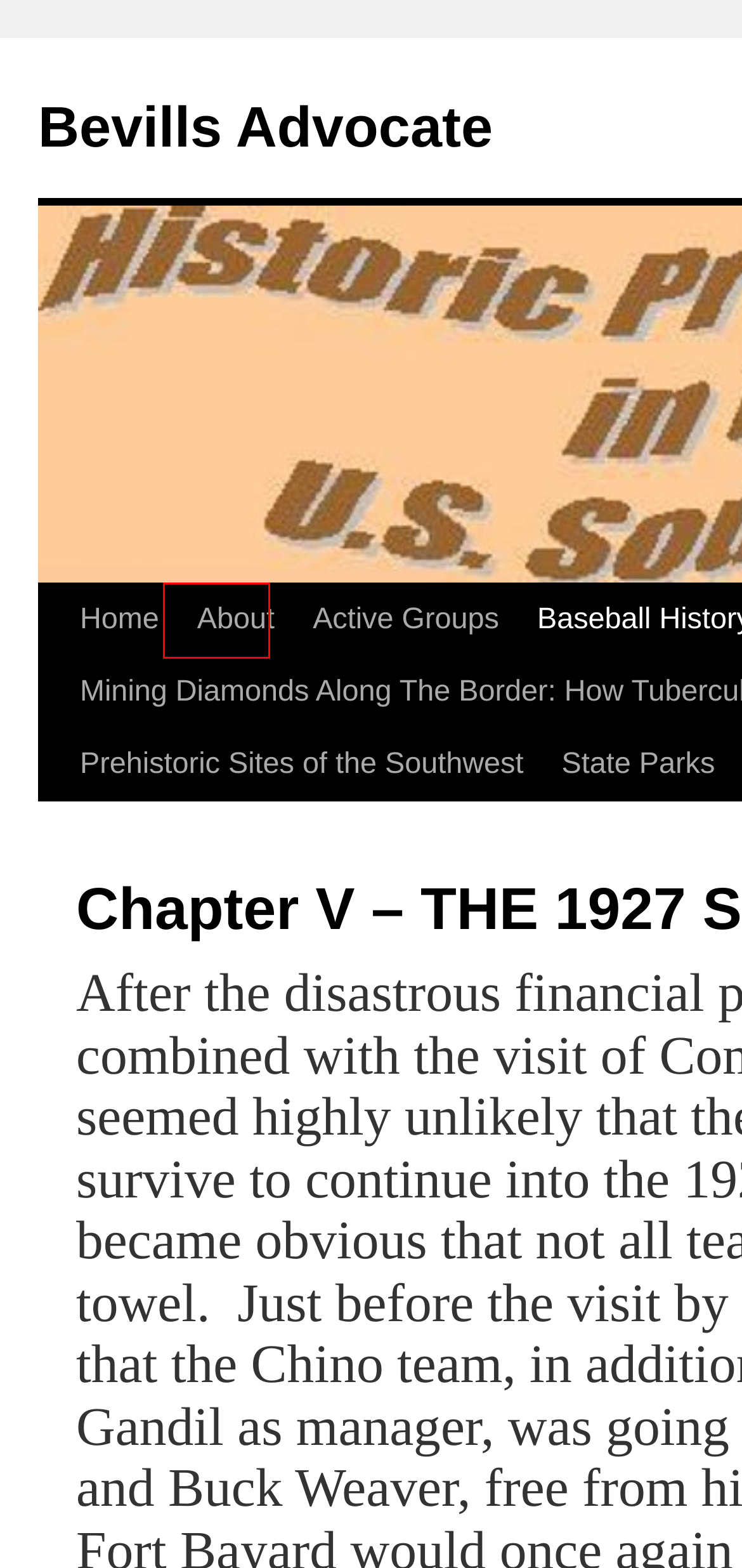You are given a webpage screenshot where a red bounding box highlights an element. Determine the most fitting webpage description for the new page that loads after clicking the element within the red bounding box. Here are the candidates:
A. July | 2010 | Bevills Advocate
B. About | Bevills Advocate
C. Museums | Bevills Advocate
D. Active Groups | Bevills Advocate
E. State Parks | Bevills Advocate
F. Mining Diamonds Along The Border: How Tuberculosis Saved a Border League | Bevills Advocate
G. Prehistoric Sites of the Southwest | Bevills Advocate
H. Bevills Advocate

B